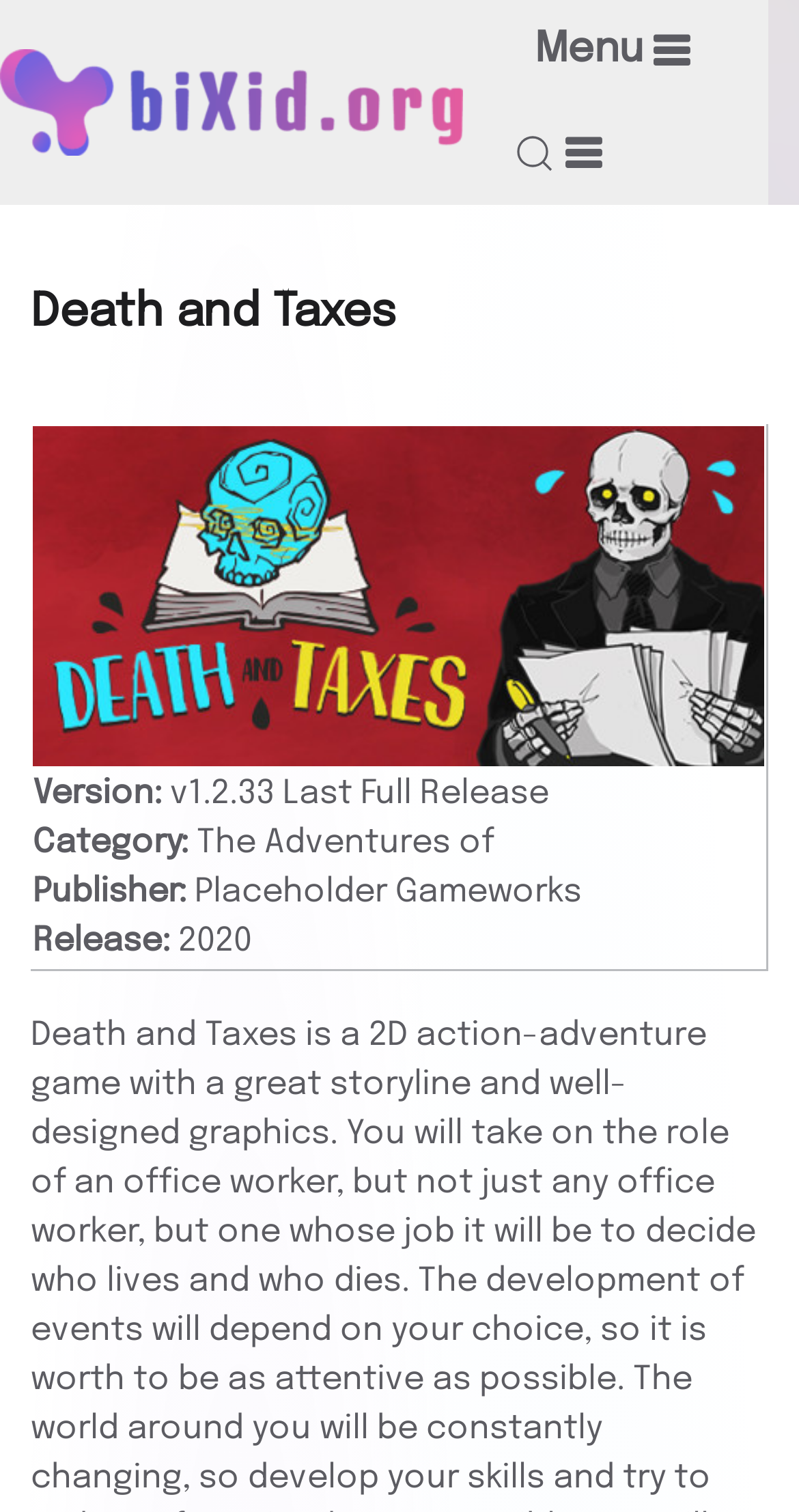Respond concisely with one word or phrase to the following query:
What is the category of the game?

The Adventures